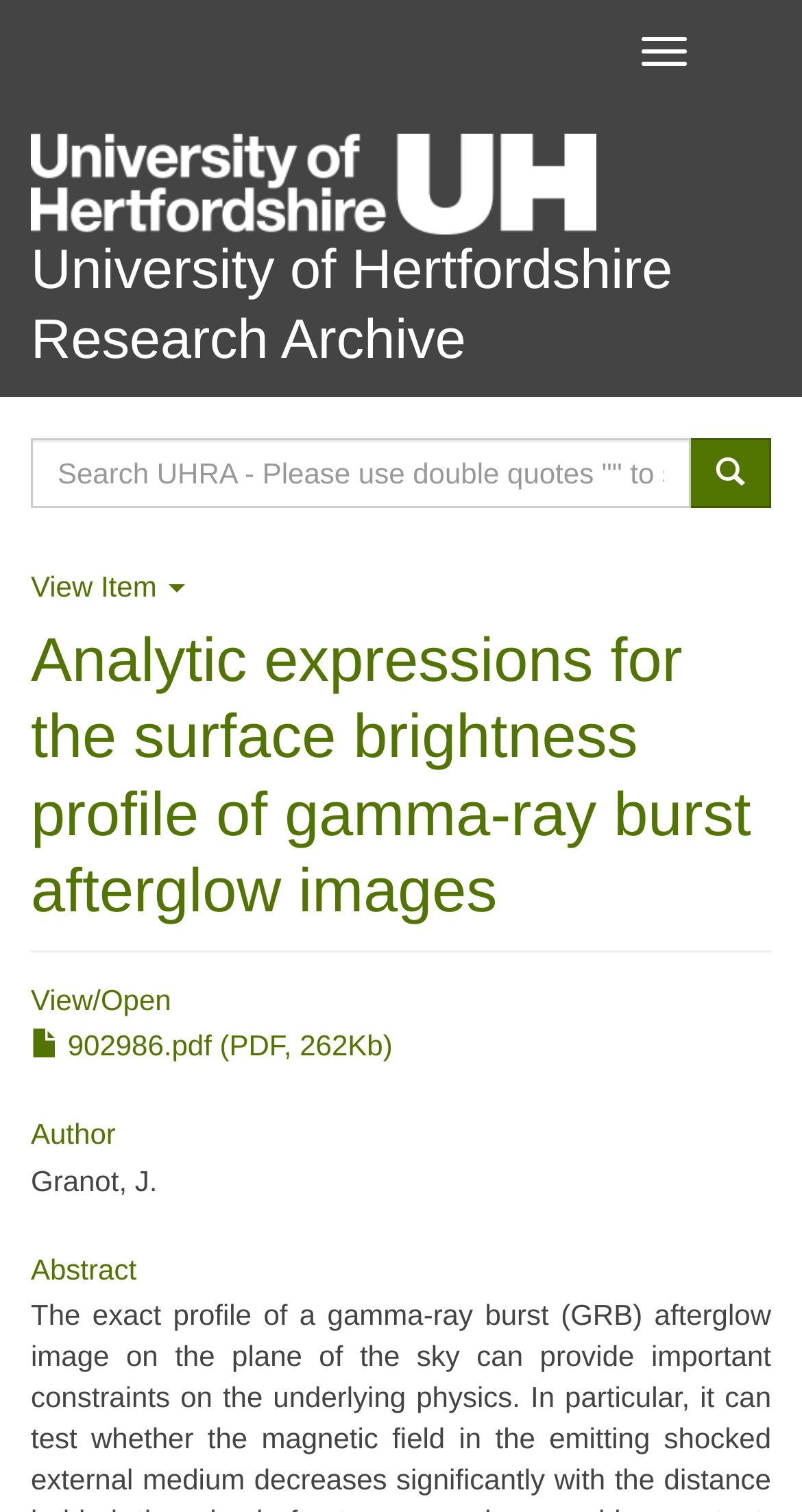Provide a thorough summary of the webpage.

The webpage is about a research article titled "Analytic expressions for the surface brightness profile of gamma-ray burst afterglow images". At the top left, there is a university logo, which is an image. Next to the logo, there is a heading that reads "University of Hertfordshire Research Archive". 

On the top right, there is a navigation button labeled "Toggle navigation". Below it, there is a search bar with a placeholder text "Search UHRA - Please use double quotes "" to search for an exact phrase" and a search button with a magnifying glass icon.

The main content of the webpage is divided into sections. The first section has a heading with the same title as the webpage. Below the title, there is a button labeled "View Item". 

The next section has a heading "View/ Open" followed by a link to a PDF file named "902986.pdf" with a size of 262Kb. 

The following section has a heading "Author" with the author's name "Granot, J." written below it. 

The last section has a heading "Abstract", but the abstract text itself is not provided.